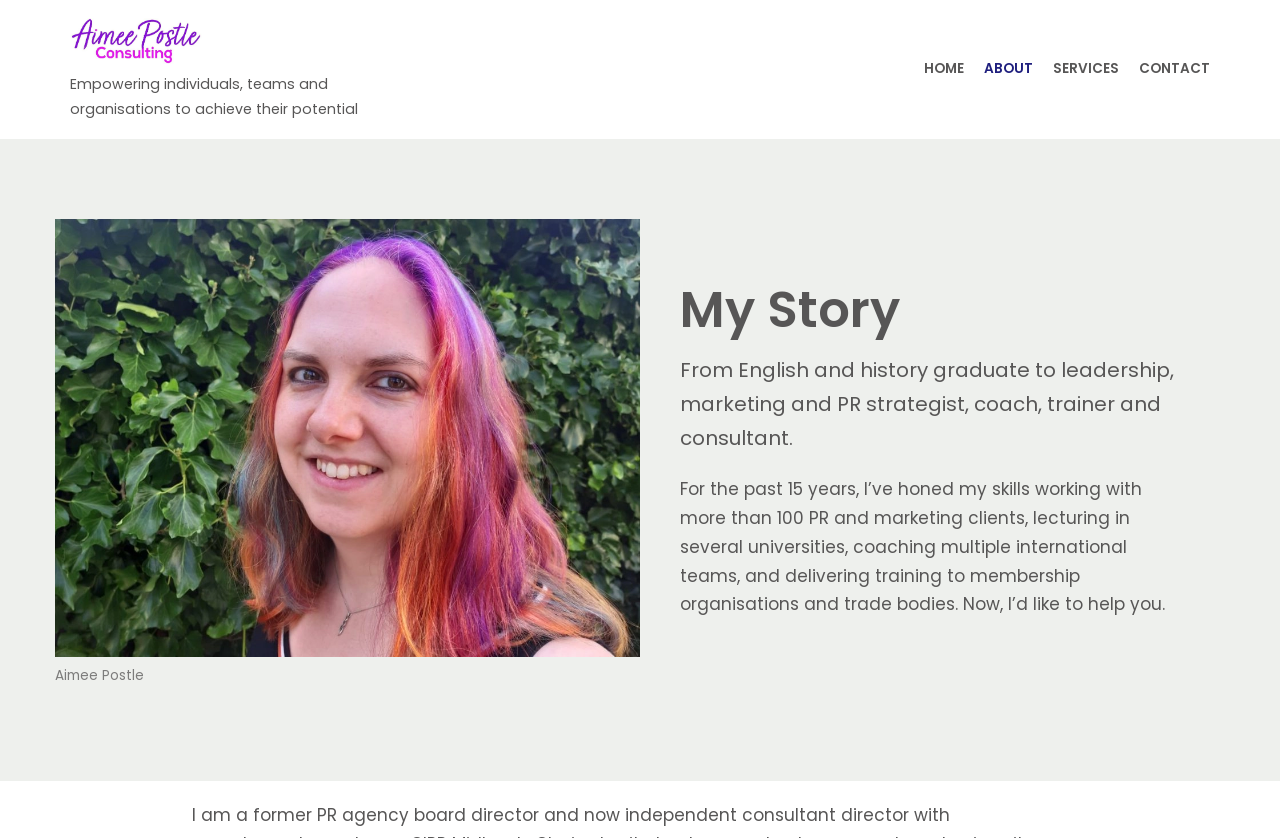What is the profession of the person in the portrait?
With the help of the image, please provide a detailed response to the question.

Based on the webpage, there is a portrait of Aimee Postle, and the text below the portrait describes her as a leadership, marketing, and PR strategist, coach, trainer, and consultant.